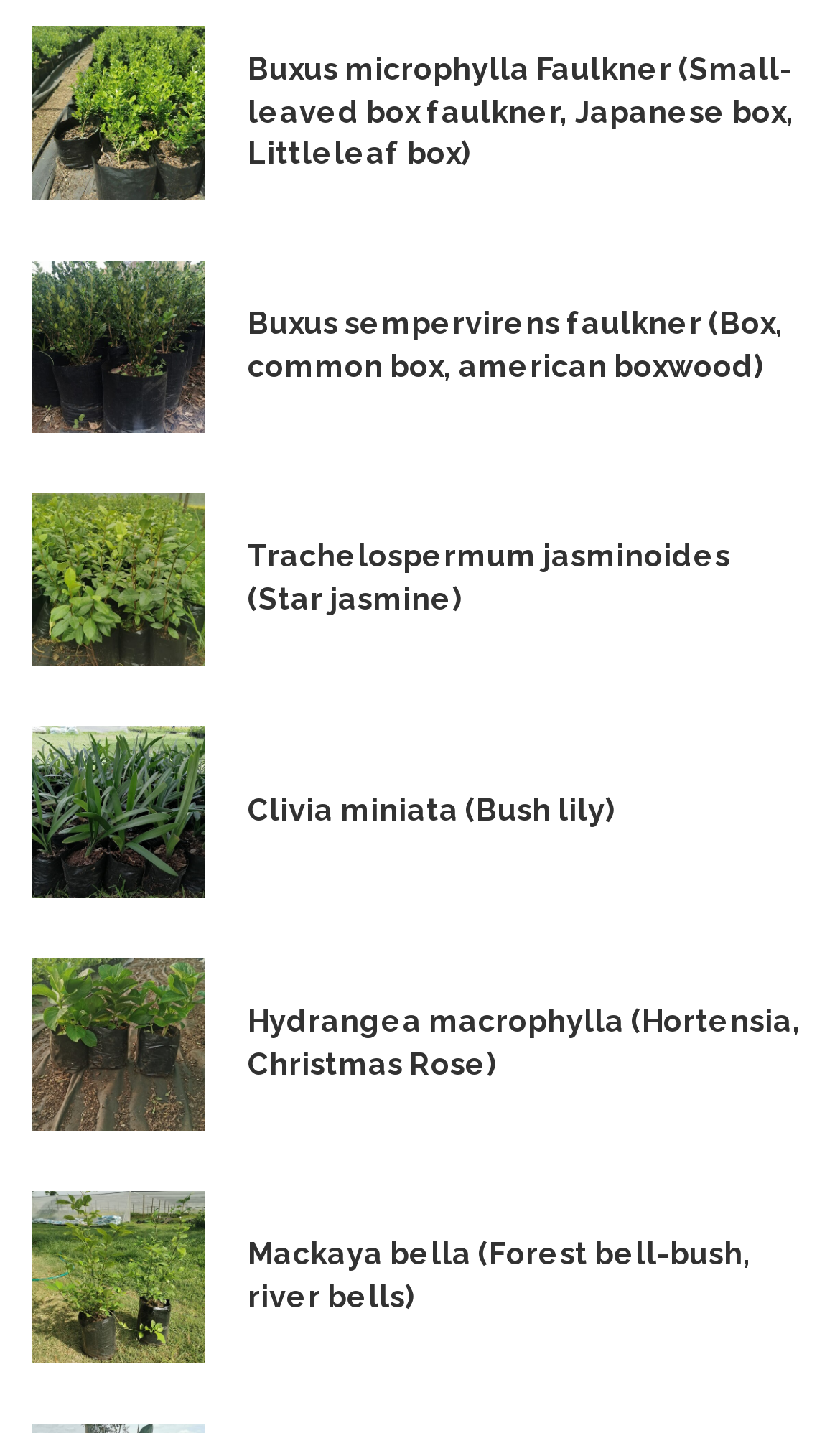Please provide the bounding box coordinates for the element that needs to be clicked to perform the instruction: "Read about Hydrangea macrophylla". The coordinates must consist of four float numbers between 0 and 1, formatted as [left, top, right, bottom].

[0.295, 0.699, 0.962, 0.758]